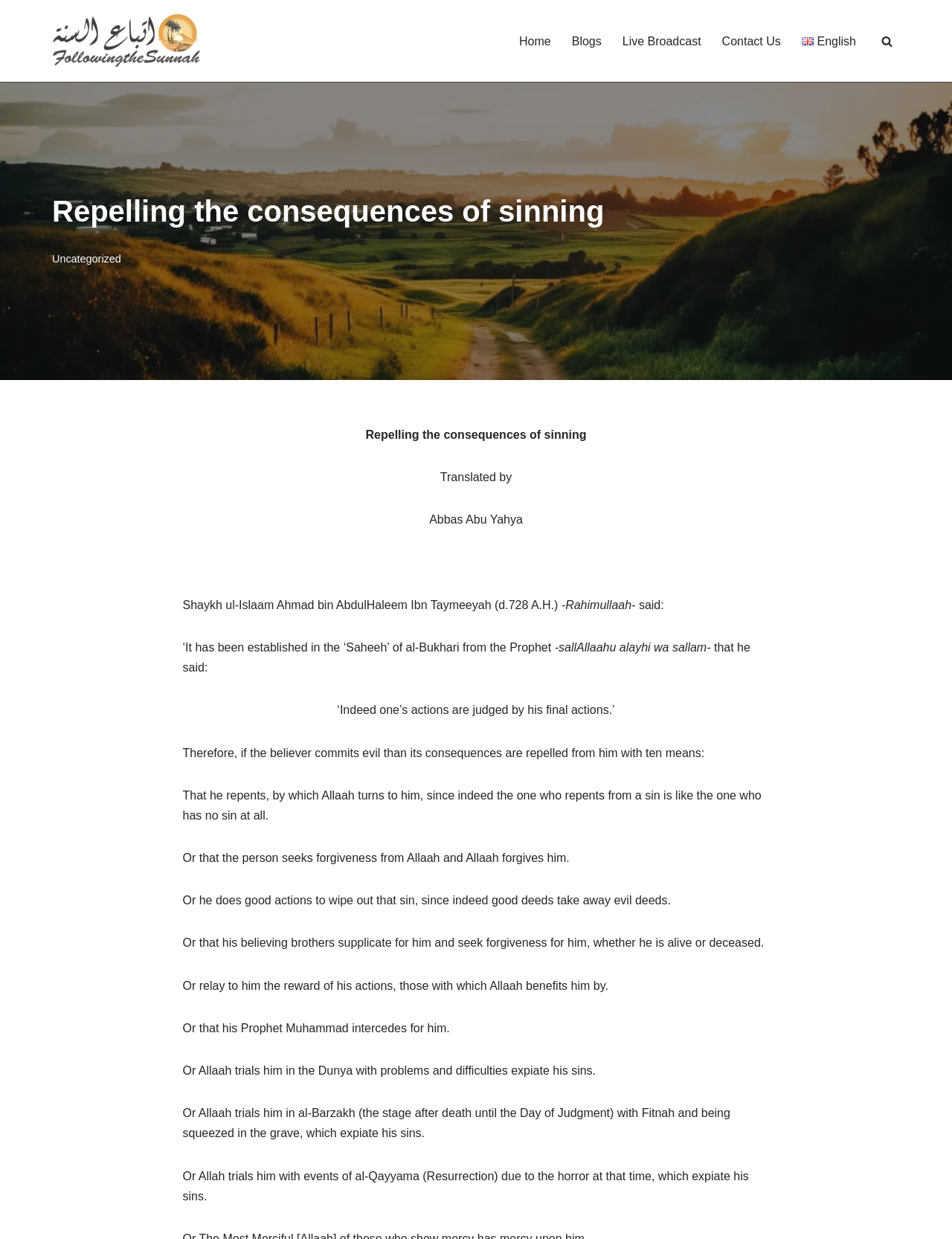Please provide a one-word or phrase answer to the question: 
What is the name of the Prophet mentioned in the text?

Muhammad